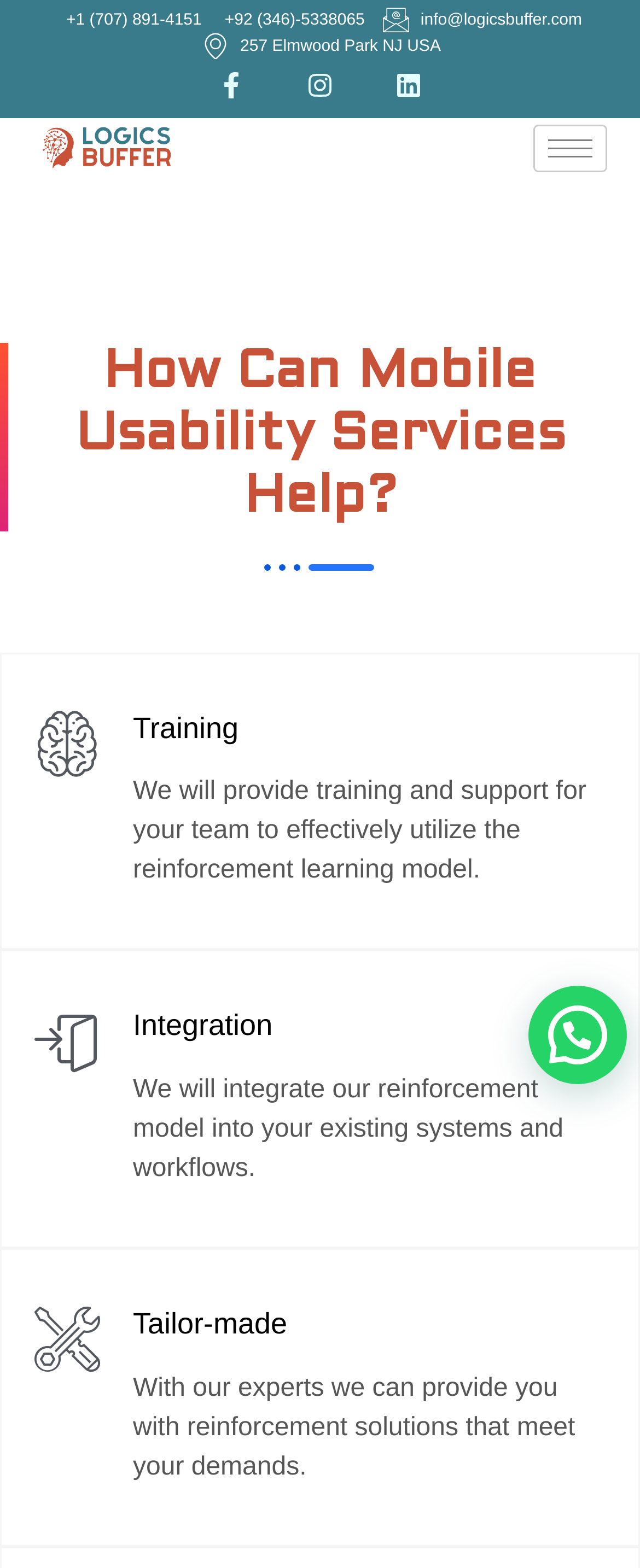Please locate the bounding box coordinates of the region I need to click to follow this instruction: "Visit Facebook page".

[0.321, 0.038, 0.403, 0.071]